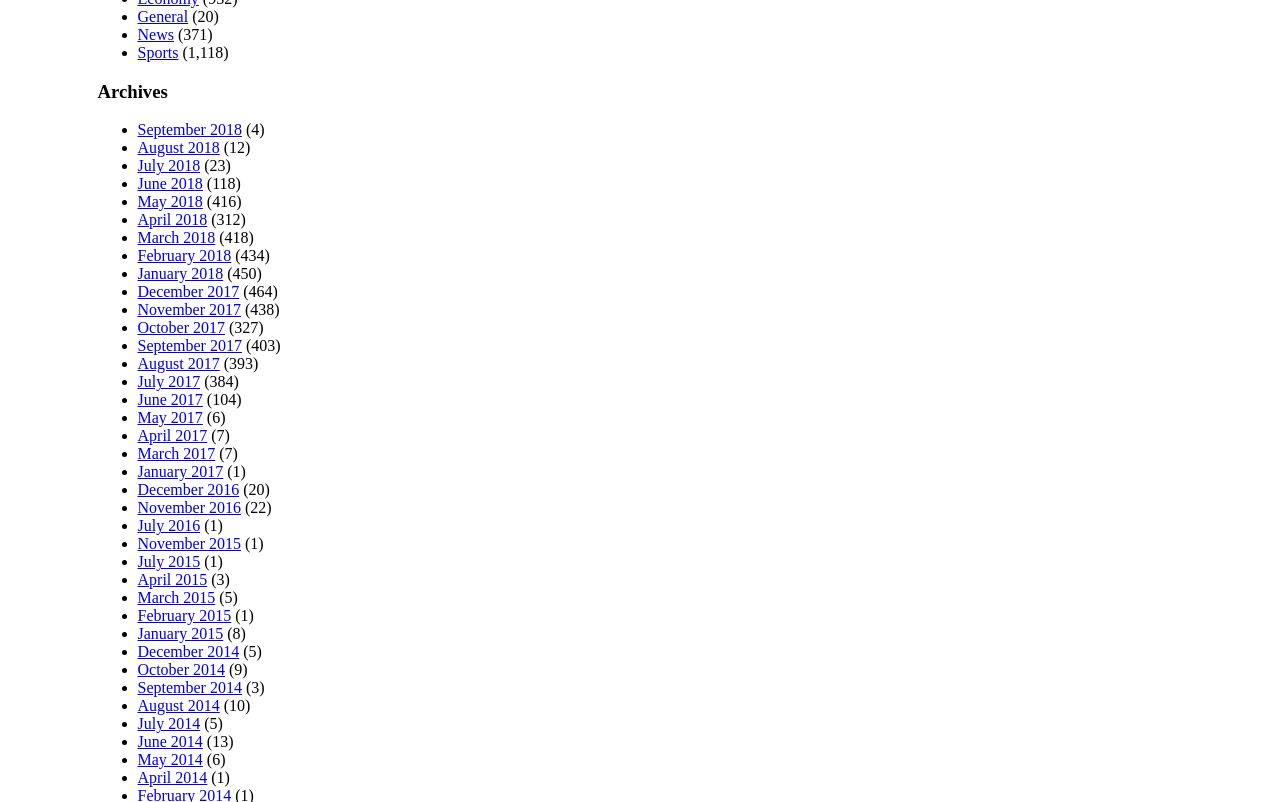Provide the bounding box coordinates of the UI element this sentence describes: "May 2018".

[0.107, 0.241, 0.158, 0.262]